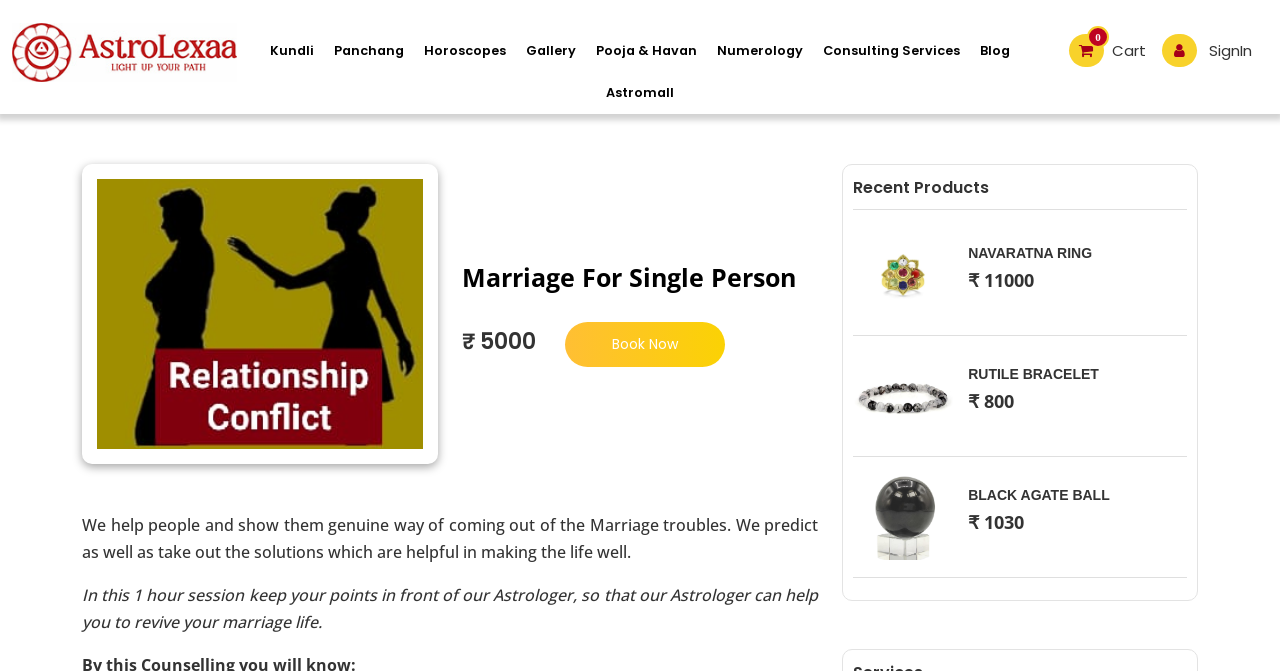Given the description of a UI element: "Numerology", identify the bounding box coordinates of the matching element in the webpage screenshot.

[0.554, 0.045, 0.634, 0.107]